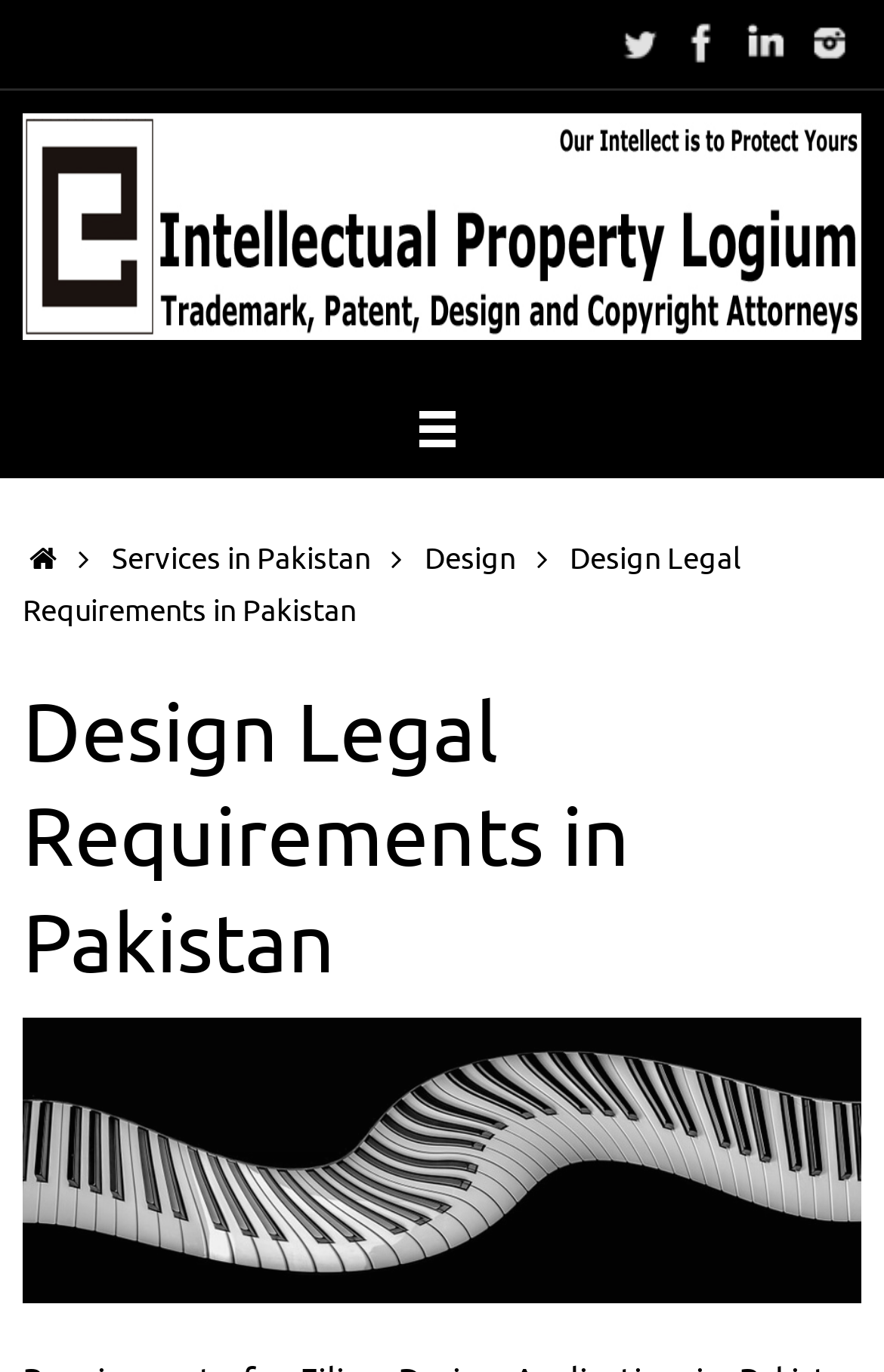How many navigation links are present?
Using the screenshot, give a one-word or short phrase answer.

3